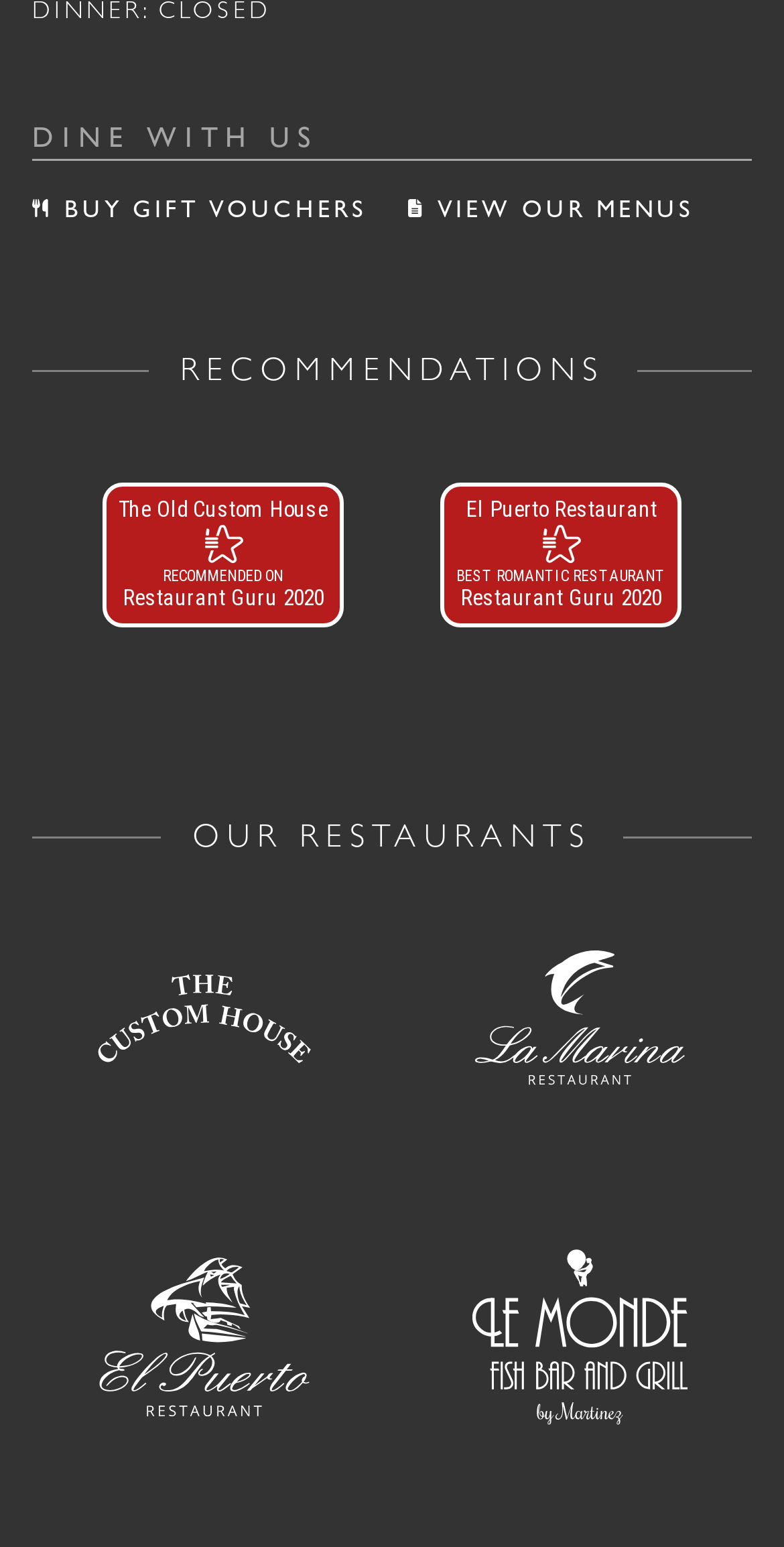Determine the bounding box coordinates of the element that should be clicked to execute the following command: "Explore 'VIEW OUR MENUS'".

[0.521, 0.126, 0.887, 0.144]